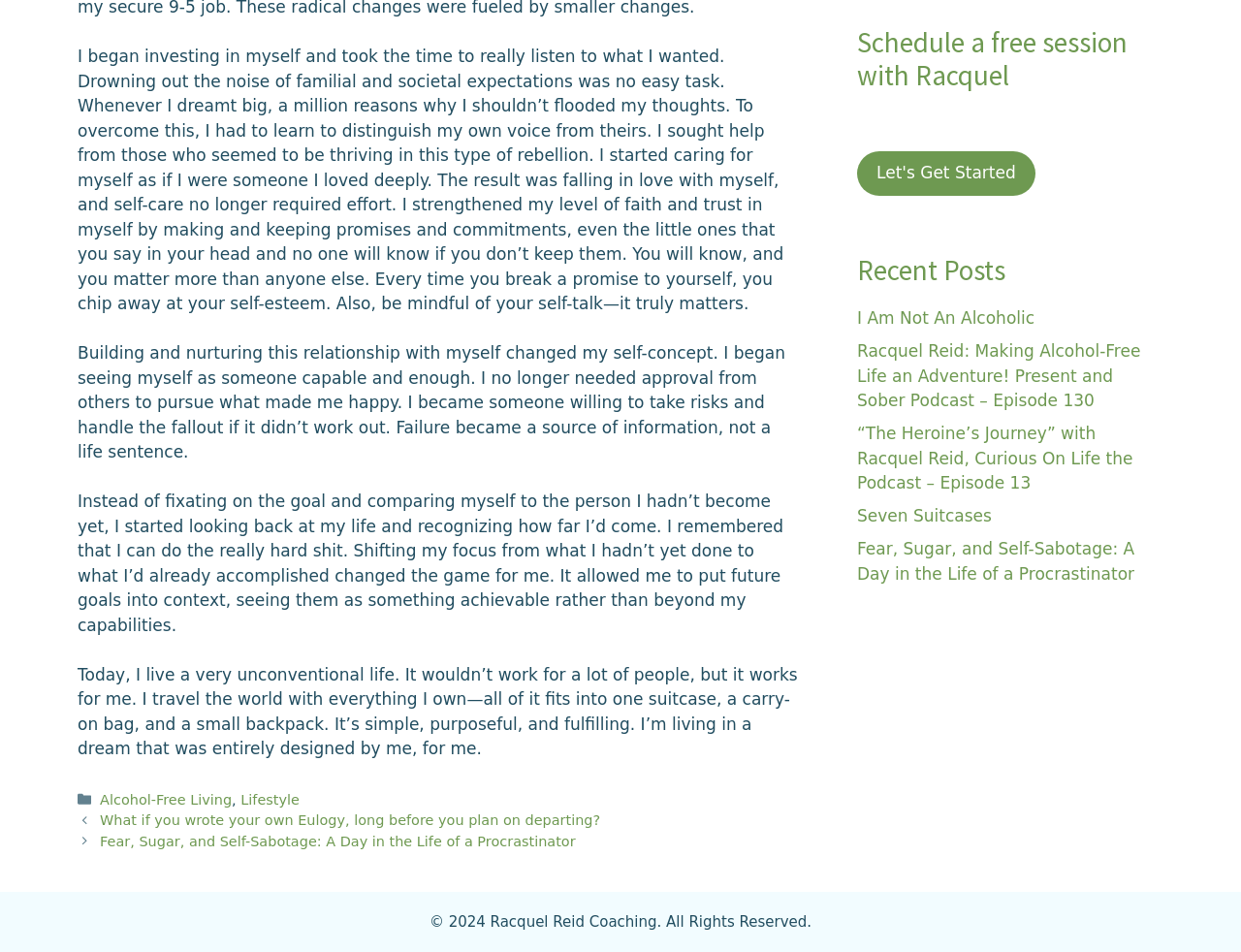Given the description "Lifestyle", determine the bounding box of the corresponding UI element.

[0.194, 0.832, 0.241, 0.848]